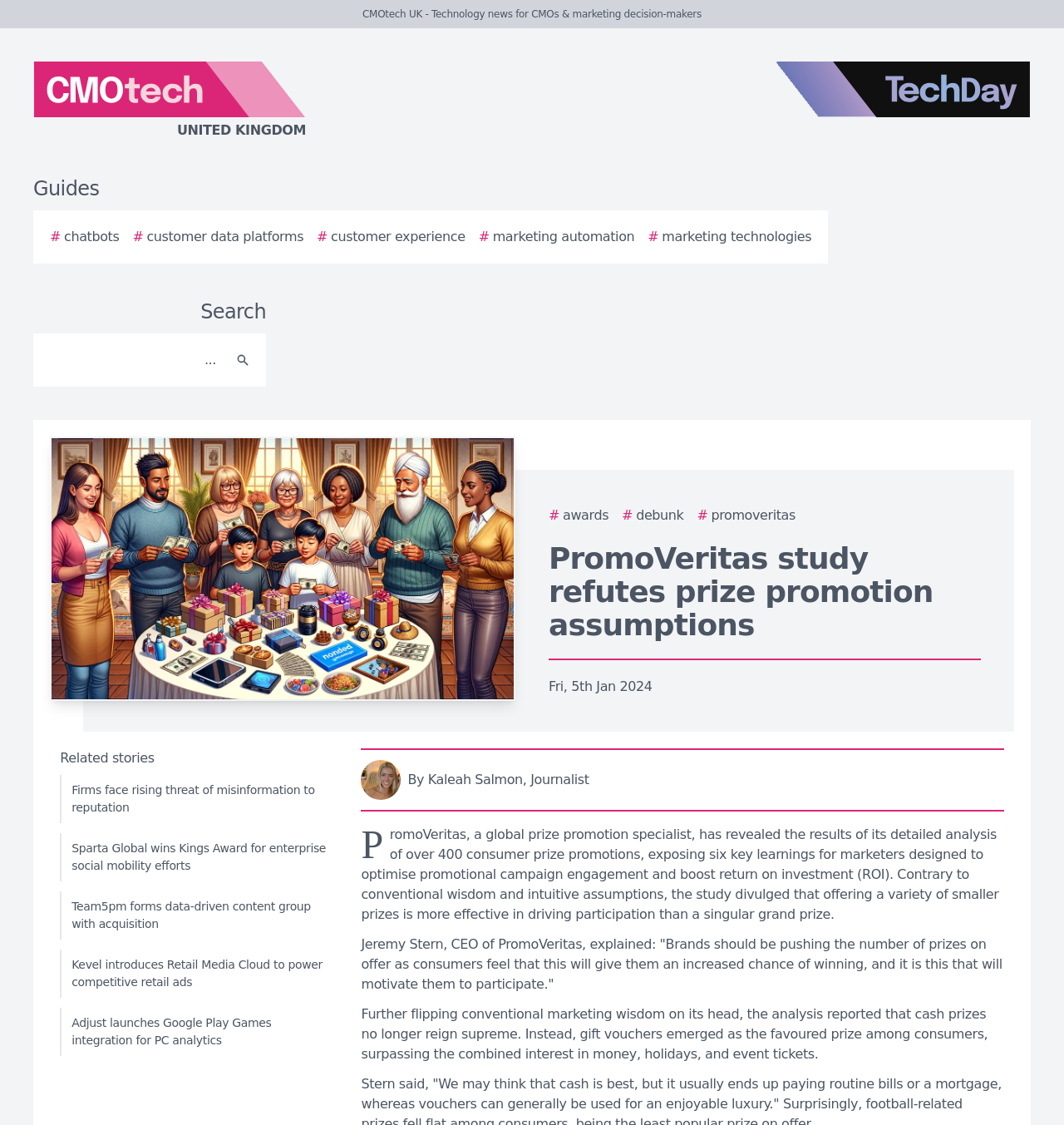Please give a one-word or short phrase response to the following question: 
How many prize promotions were analyzed in the study?

Over 400